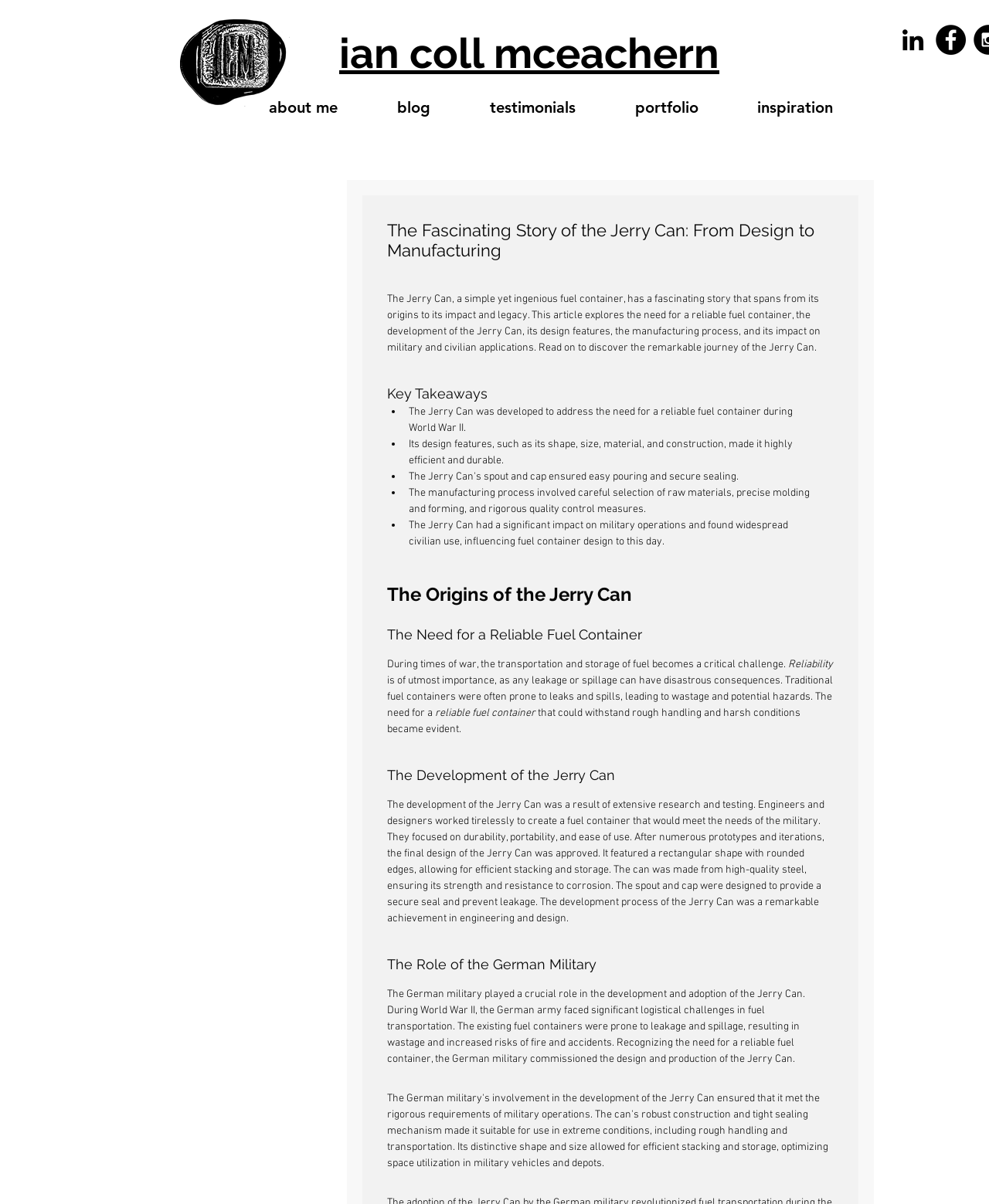Identify and provide the text content of the webpage's primary headline.

ian coll mceachern